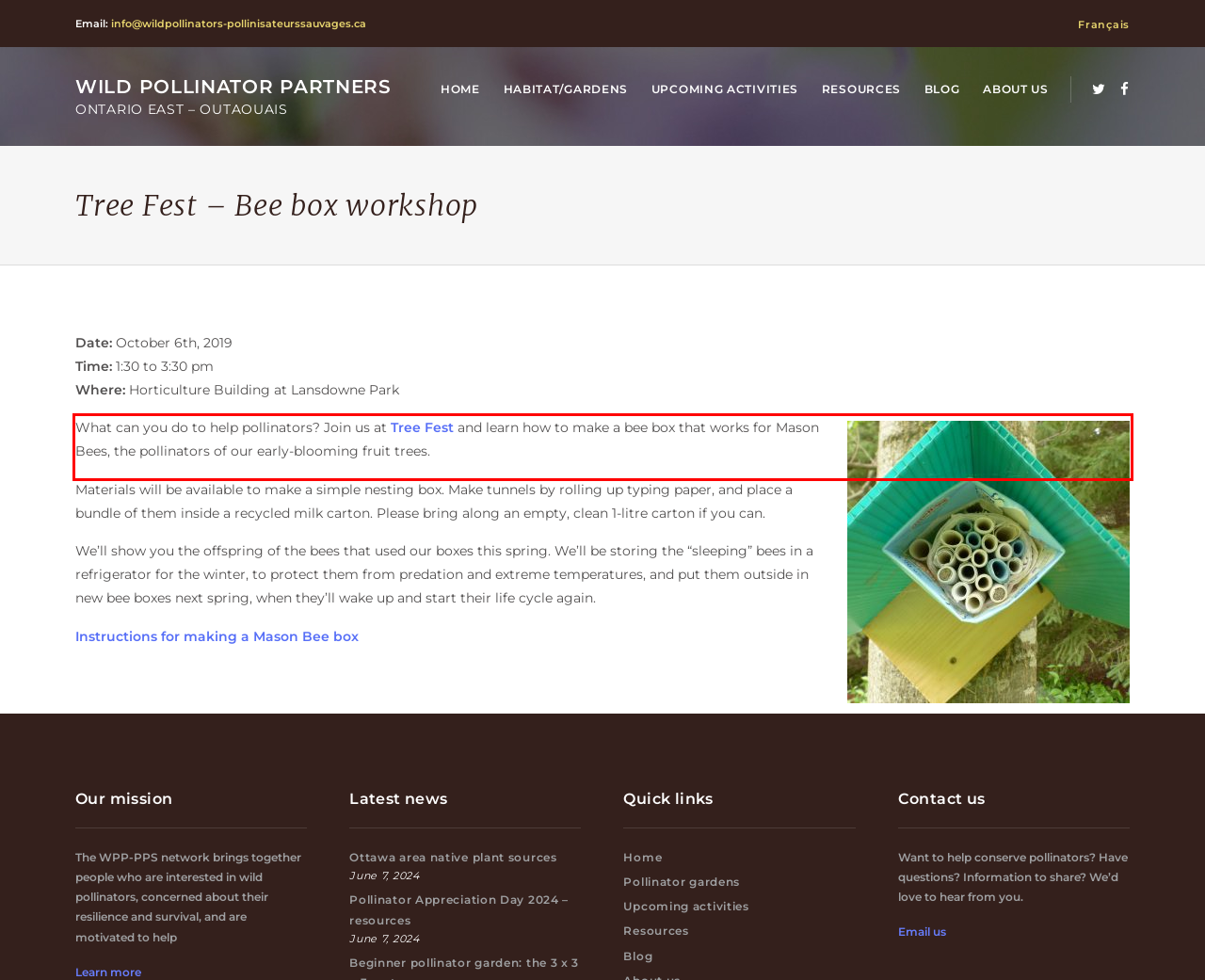Given a screenshot of a webpage with a red bounding box, extract the text content from the UI element inside the red bounding box.

What can you do to help pollinators? Join us at Tree Fest and learn how to make a bee box that works for Mason Bees, the pollinators of our early-blooming fruit trees.